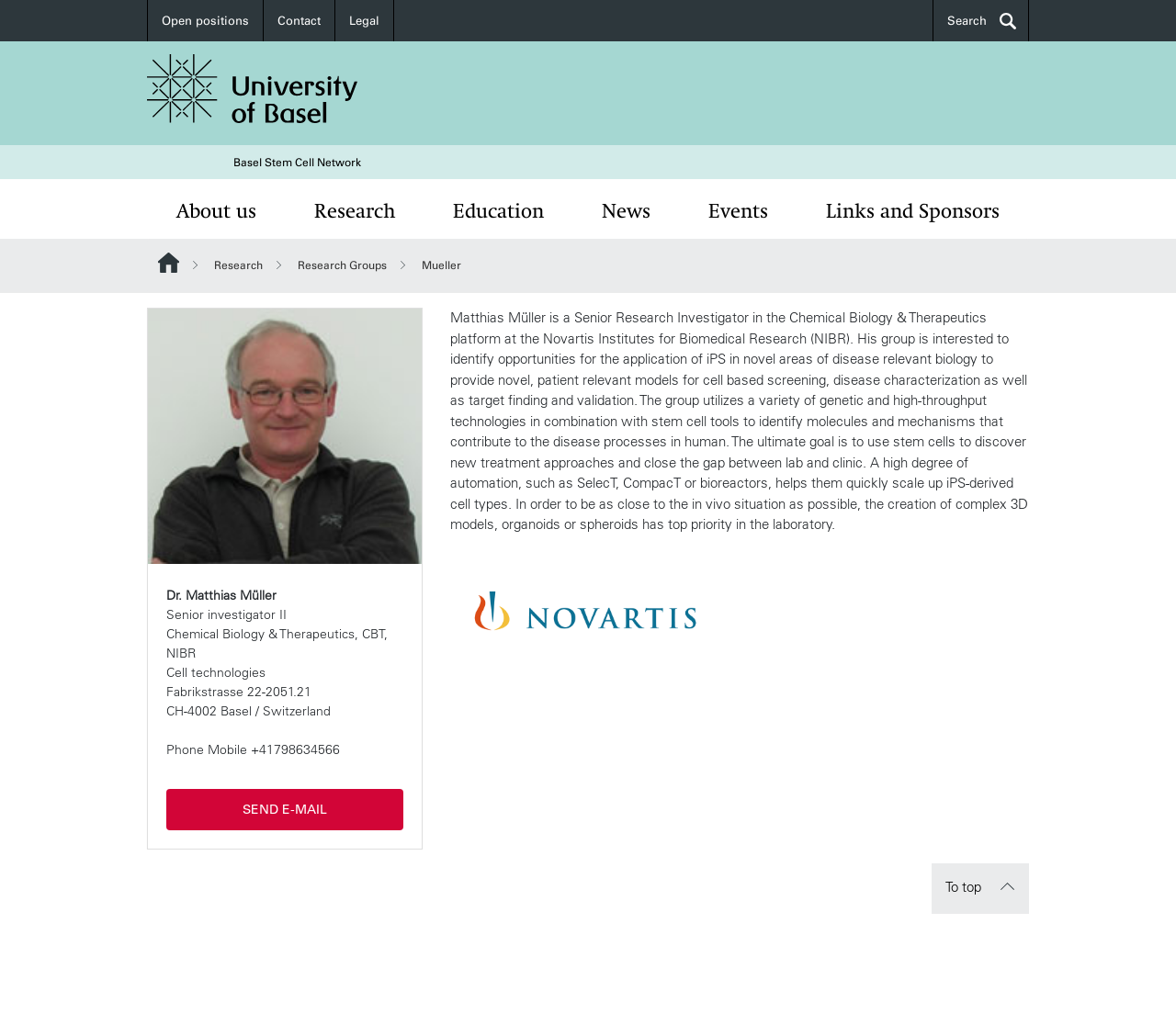Please find the bounding box coordinates of the clickable region needed to complete the following instruction: "Learn more about Novartis". The bounding box coordinates must consist of four float numbers between 0 and 1, i.e., [left, top, right, bottom].

[0.383, 0.587, 0.612, 0.603]